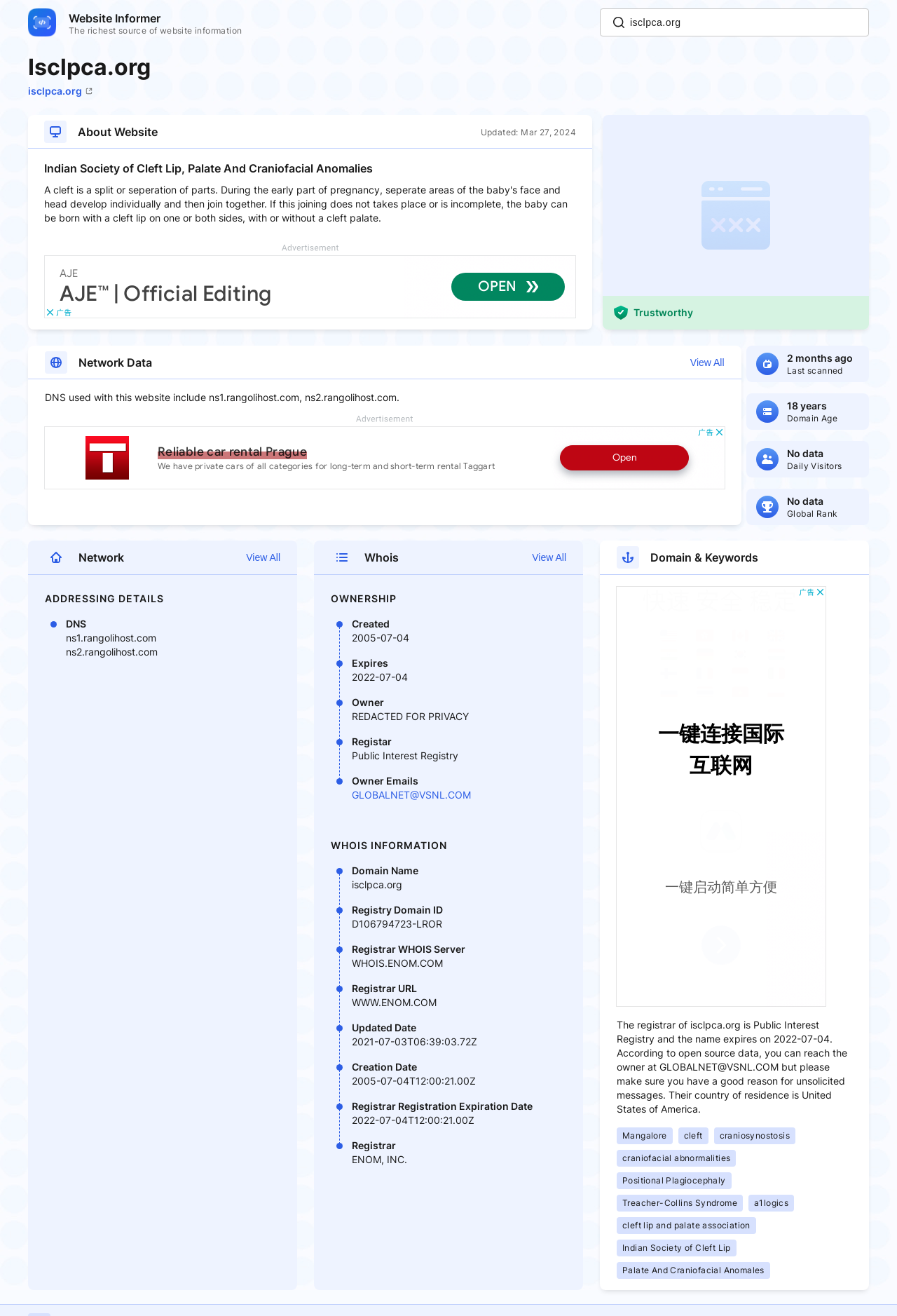Locate the bounding box coordinates of the clickable region to complete the following instruction: "Click the 'GLOBALNET@VSNL.COM' link."

[0.392, 0.599, 0.525, 0.608]